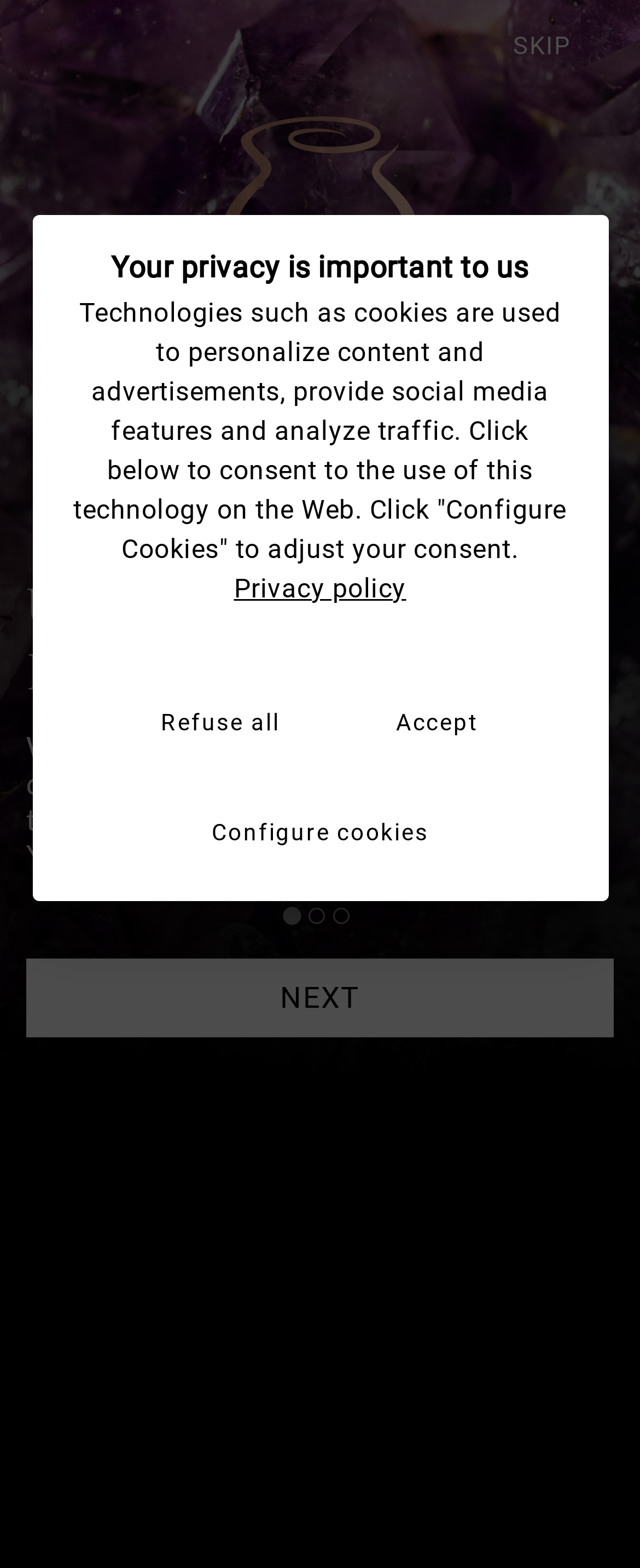Provide a short answer to the following question with just one word or phrase: How many buttons are there to interact with the webpage content?

5